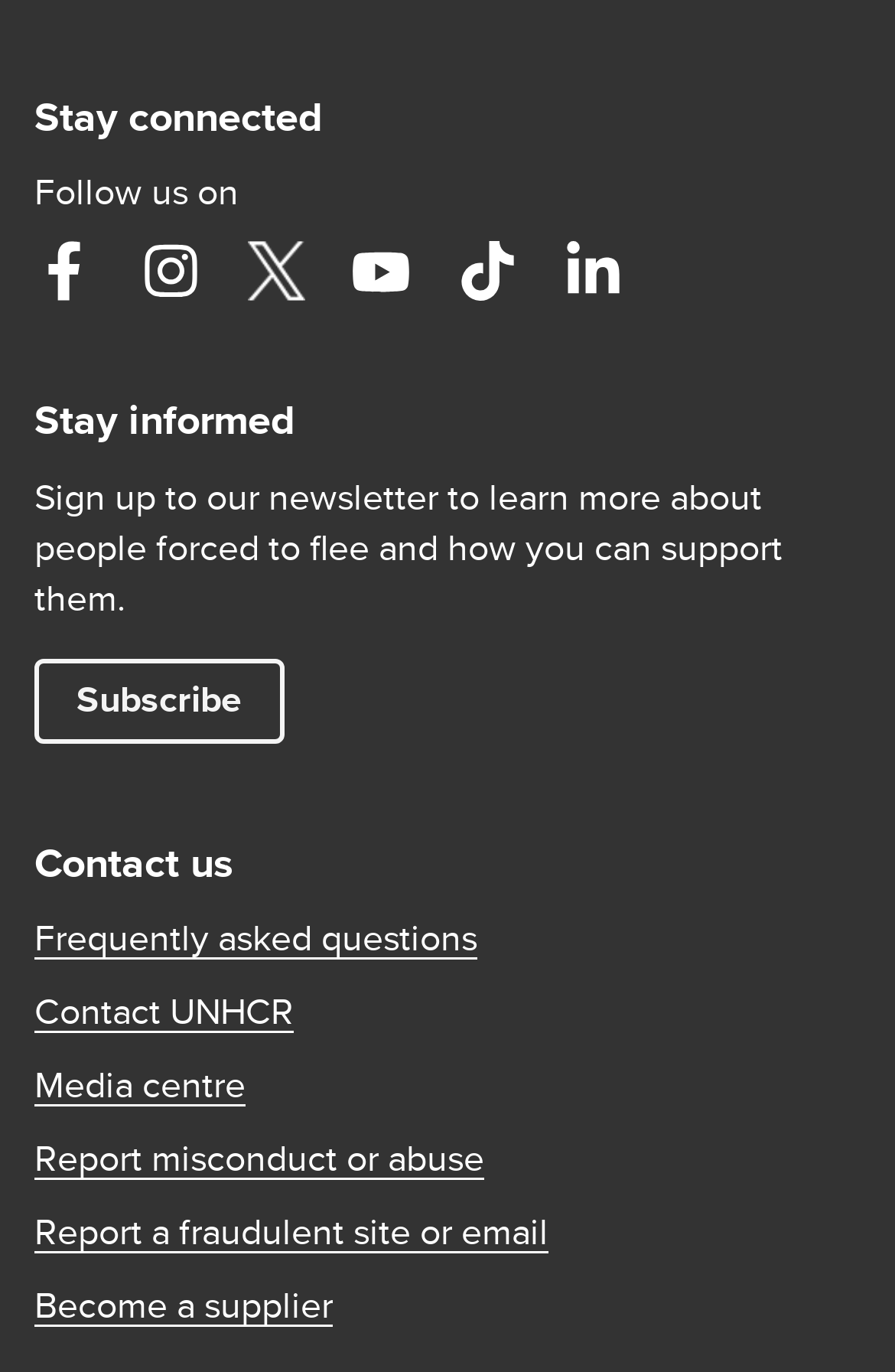How many links are provided under 'Contact us'?
Please provide a comprehensive answer to the question based on the webpage screenshot.

The links provided under 'Contact us' are Frequently asked questions, Contact UNHCR, Media centre, Report misconduct or abuse, and Report a fraudulent site or email.